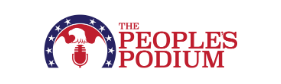Offer an in-depth caption that covers the entire scene depicted in the image.

The image features the logo of "The People's Podium," a platform dedicated to fostering discussions around political issues. The design incorporates a circular emblem adorned with red, white, and blue, symbolizing patriotism. At the center, a microphone represents the platform's commitment to giving voice to the people. The bold lettering of "THE PEOPLE'S PODIUM" is prominent, conveying a sense of community and engagement in political discourse. This logo underscores the organization’s mission to encourage dialogue and understanding in today’s politically charged environment.